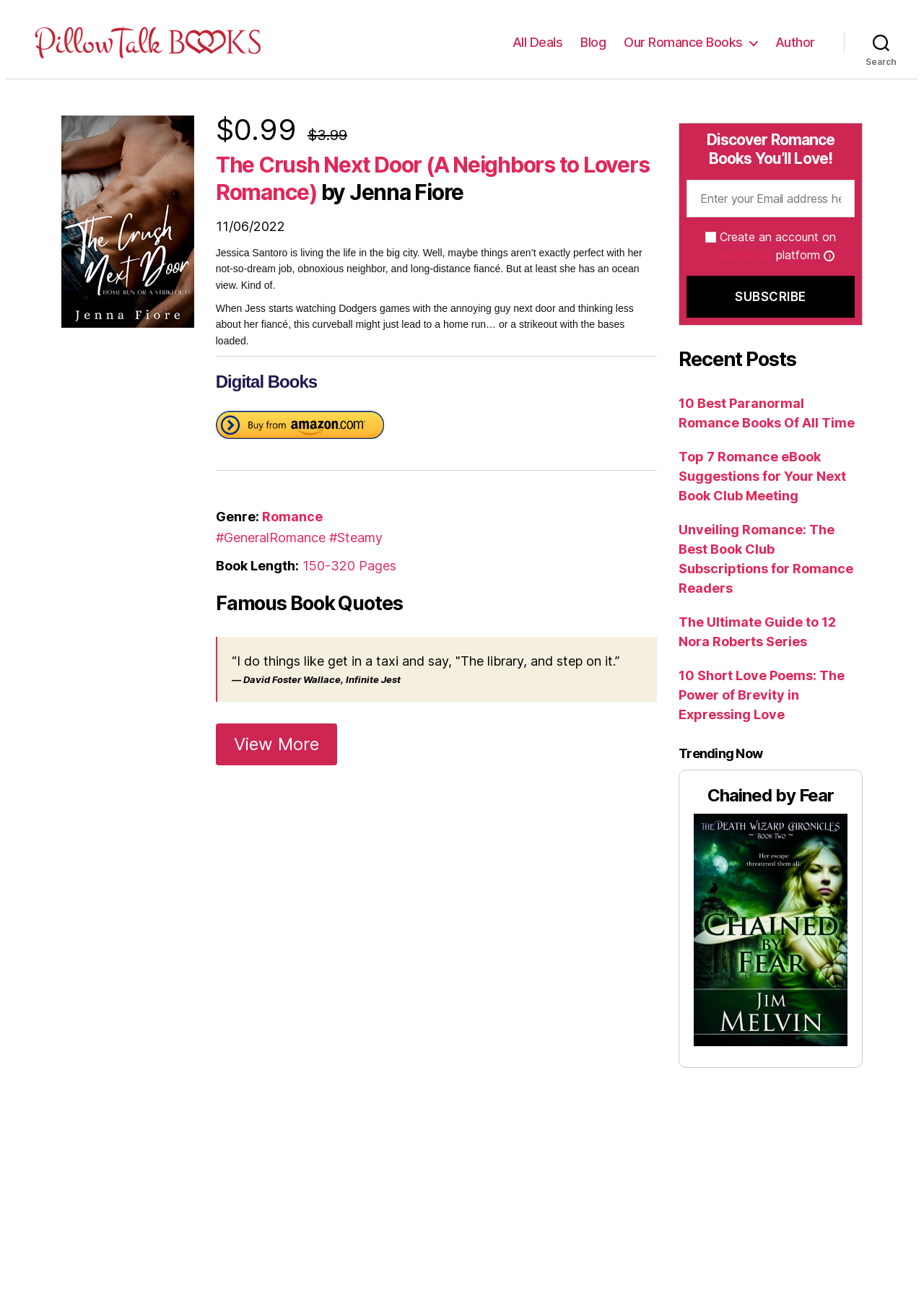For the following element description, predict the bounding box coordinates in the format (top-left x, top-left y, bottom-right x, bottom-right y). All values should be floating point numbers between 0 and 1. Description: Our Romance Books

[0.675, 0.027, 0.82, 0.039]